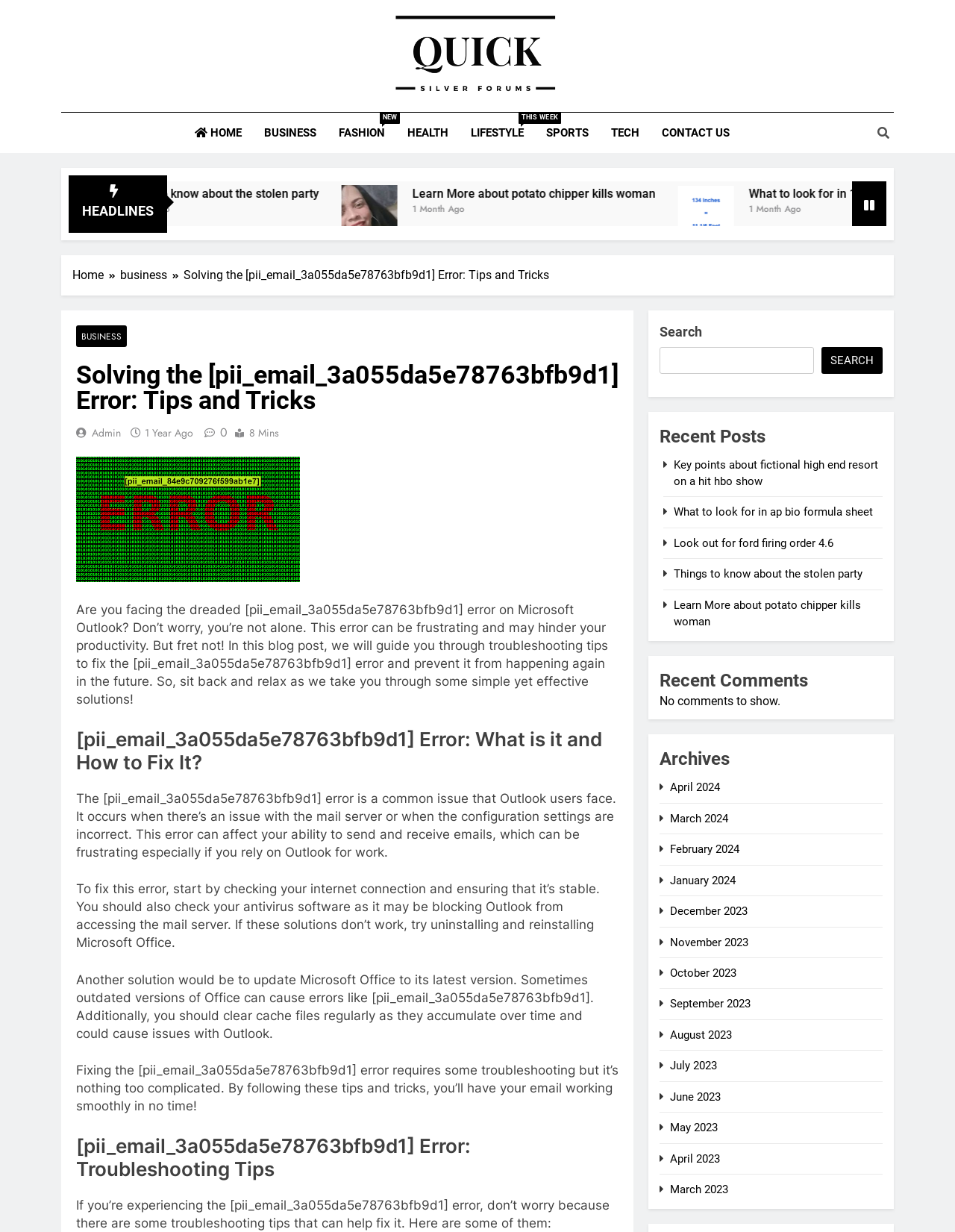Refer to the image and provide an in-depth answer to the question:
What is the name of the forum?

The name of the forum can be found at the top of the webpage, where it says 'Solving the [pii_email_3a055da5e78763bfb9d1] Error: Tips and Tricks - Quick Silver Forums'.